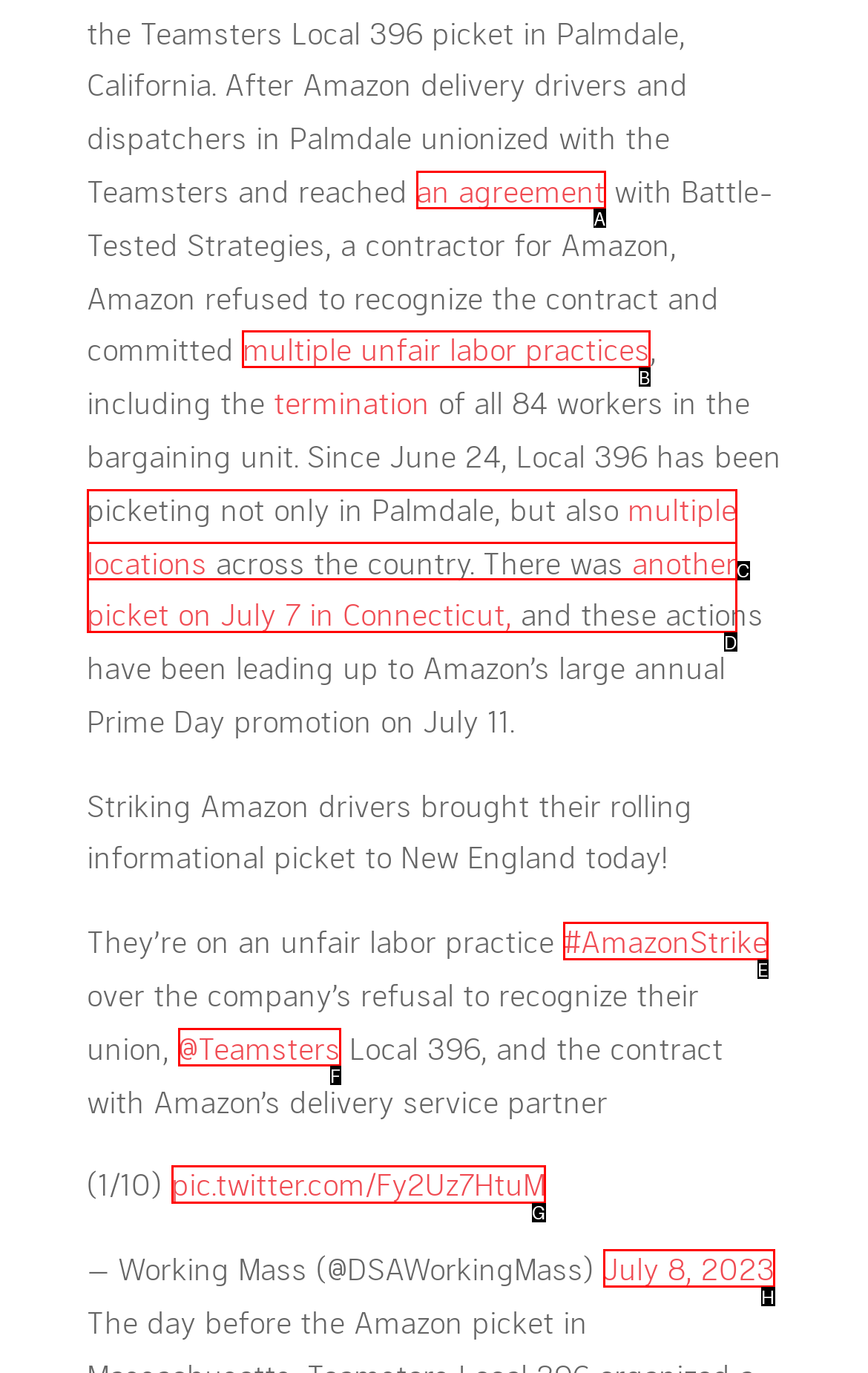Indicate the letter of the UI element that should be clicked to accomplish the task: Click on the link to learn more about the unfair labor practices. Answer with the letter only.

B